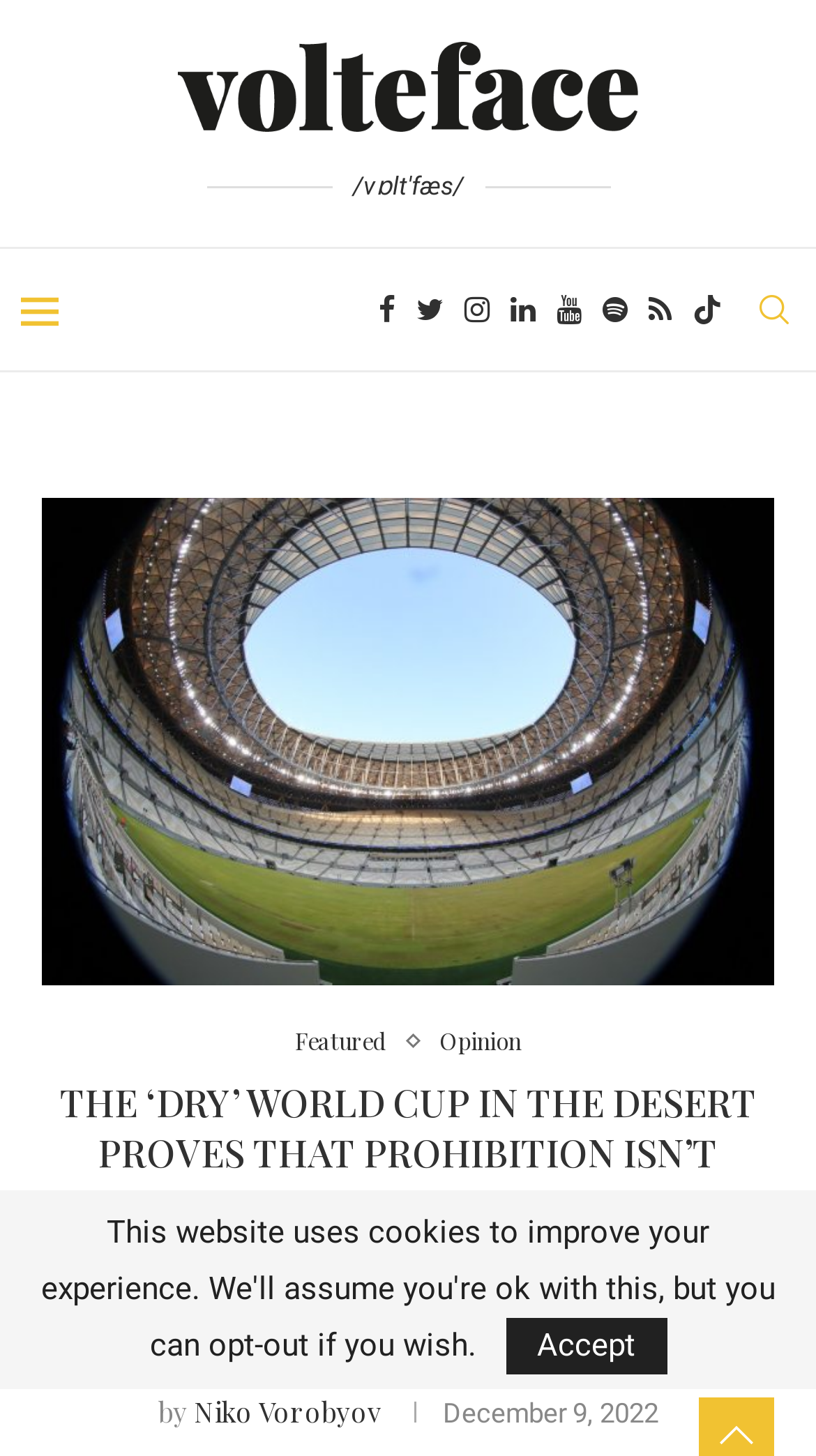Please provide the main heading of the webpage content.

THE ‘DRY’ WORLD CUP IN THE DESERT PROVES THAT PROHIBITION ISN’T BASED ON SCIENCE